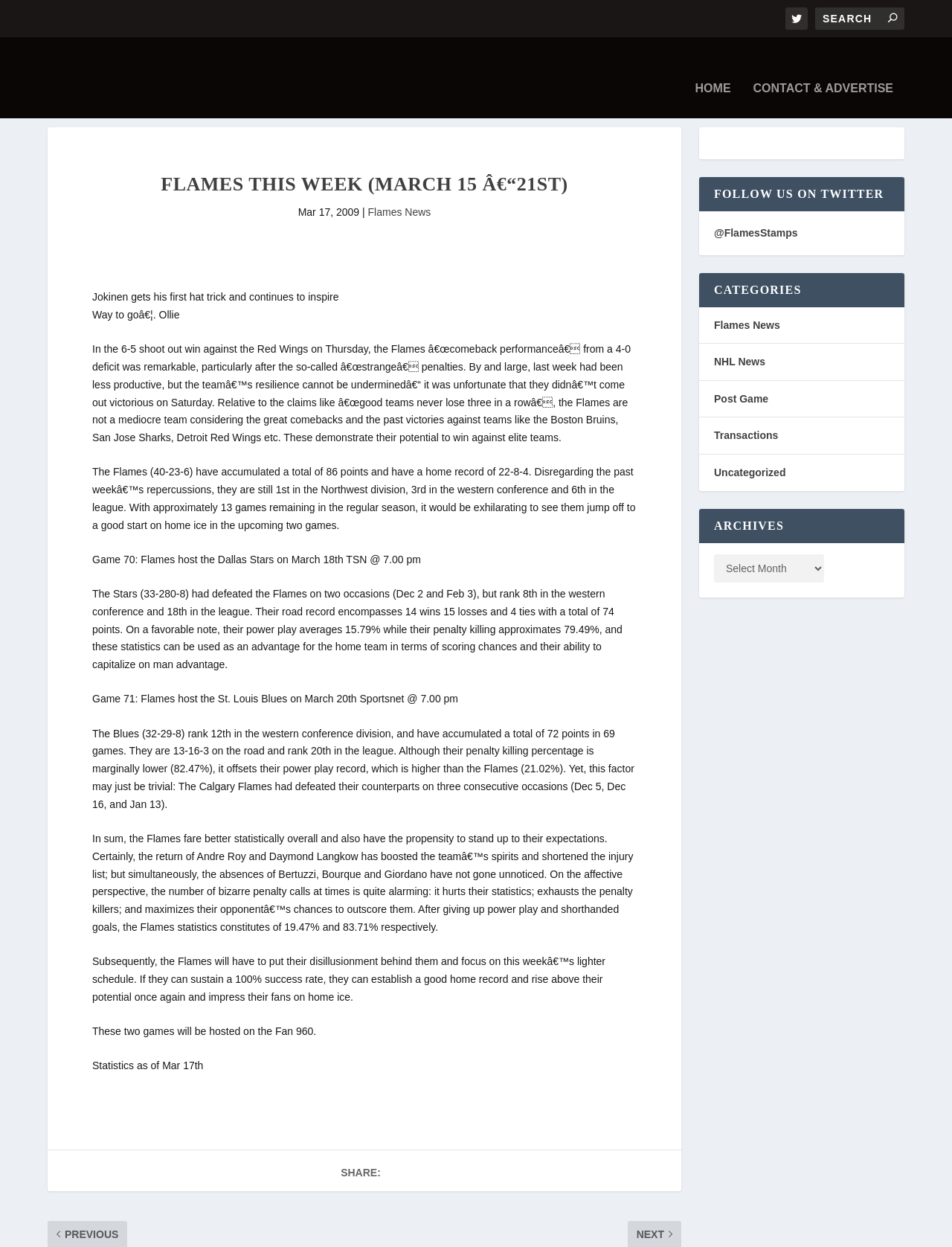Pinpoint the bounding box coordinates of the area that must be clicked to complete this instruction: "Read the article about Beyond Teeth: The Diverse World of Implants".

None